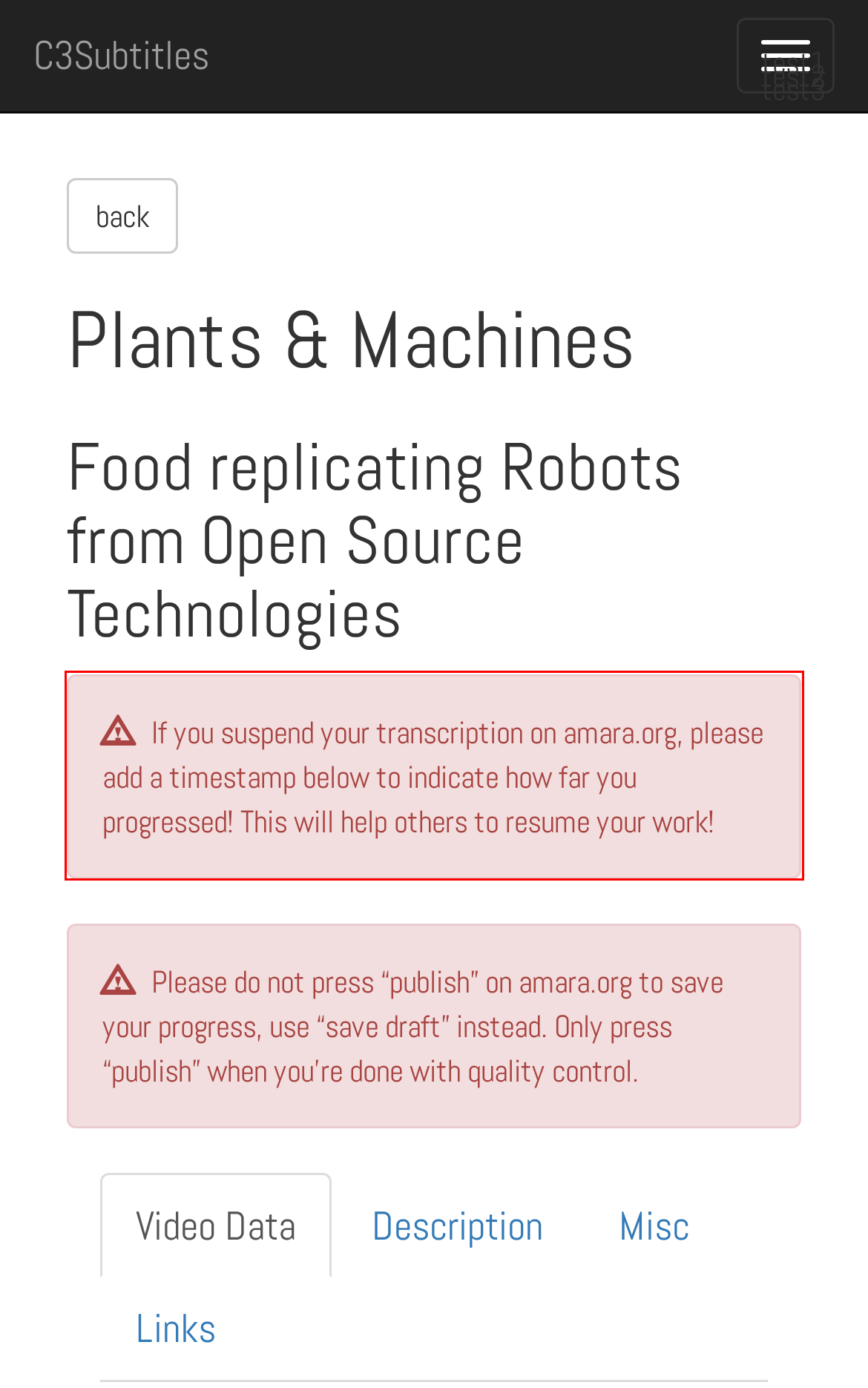Examine the screenshot of the webpage, locate the red bounding box, and generate the text contained within it.

If you suspend your transcription on amara.org, please add a timestamp below to indicate how far you progressed! This will help others to resume your work!